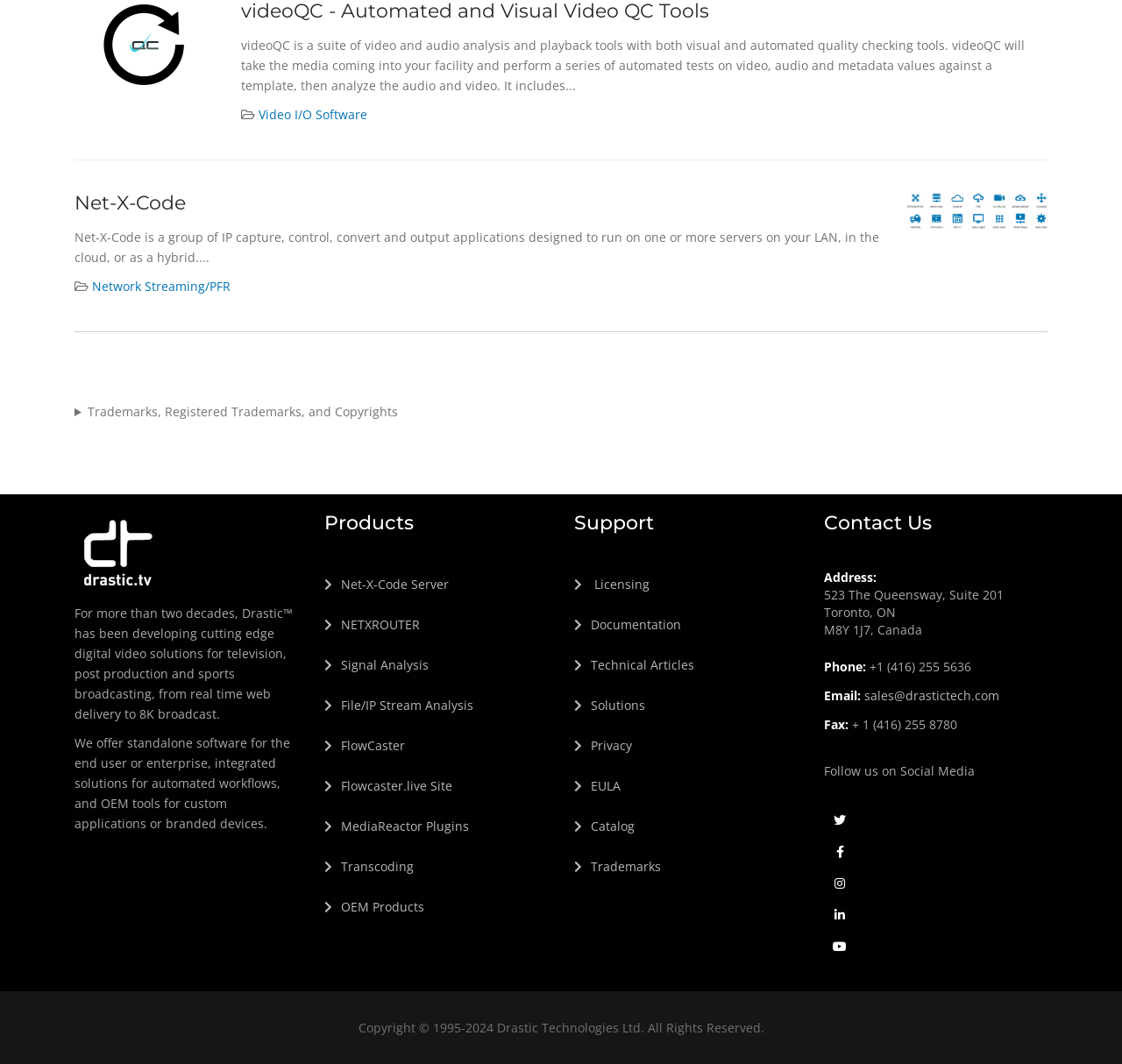From the webpage screenshot, identify the region described by File/IP Stream Analysis. Provide the bounding box coordinates as (top-left x, top-left y, bottom-right x, bottom-right y), with each value being a floating point number between 0 and 1.

[0.289, 0.648, 0.422, 0.678]